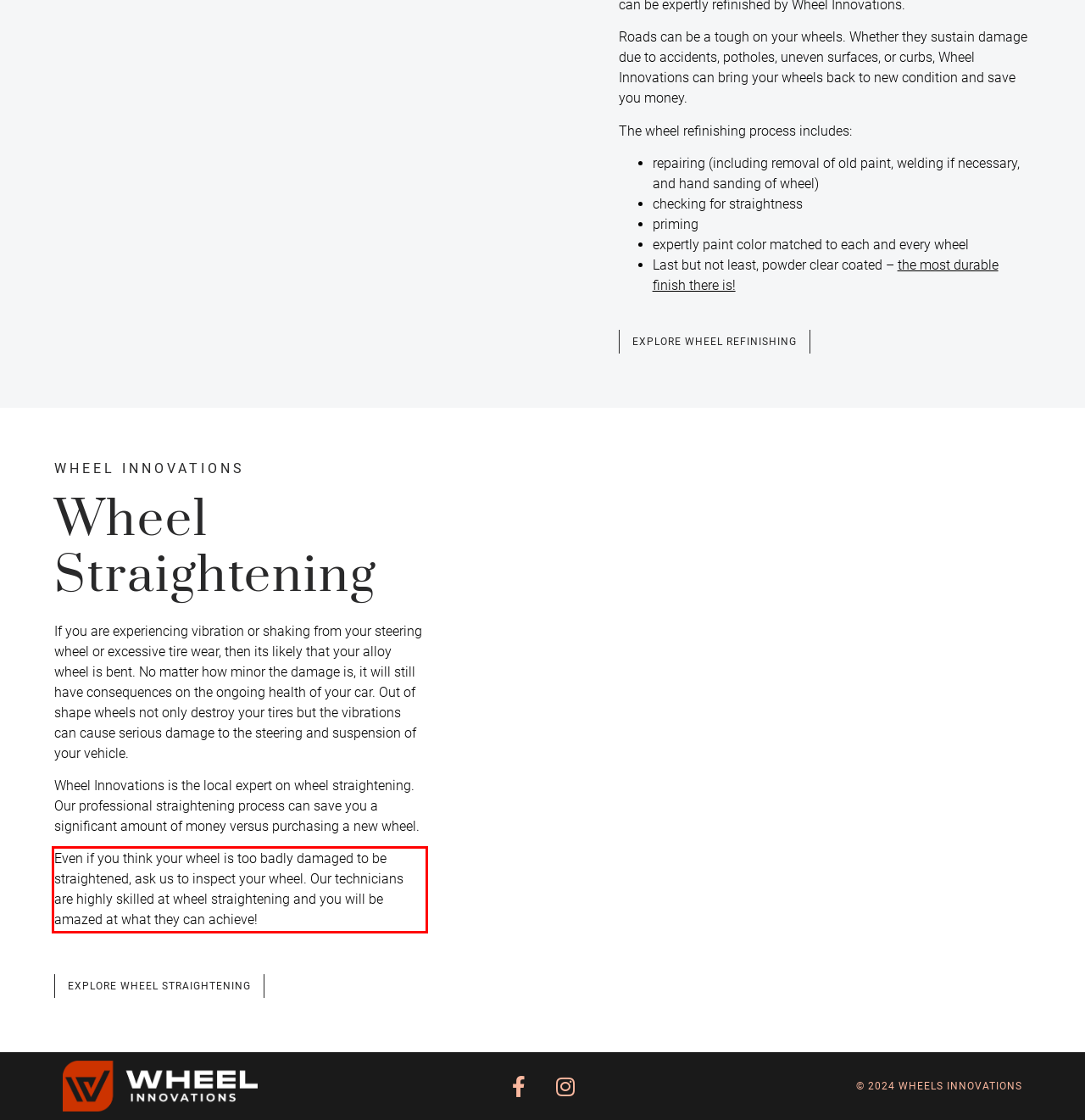Examine the webpage screenshot, find the red bounding box, and extract the text content within this marked area.

Even if you think your wheel is too badly damaged to be straightened, ask us to inspect your wheel. Our technicians are highly skilled at wheel straightening and you will be amazed at what they can achieve!